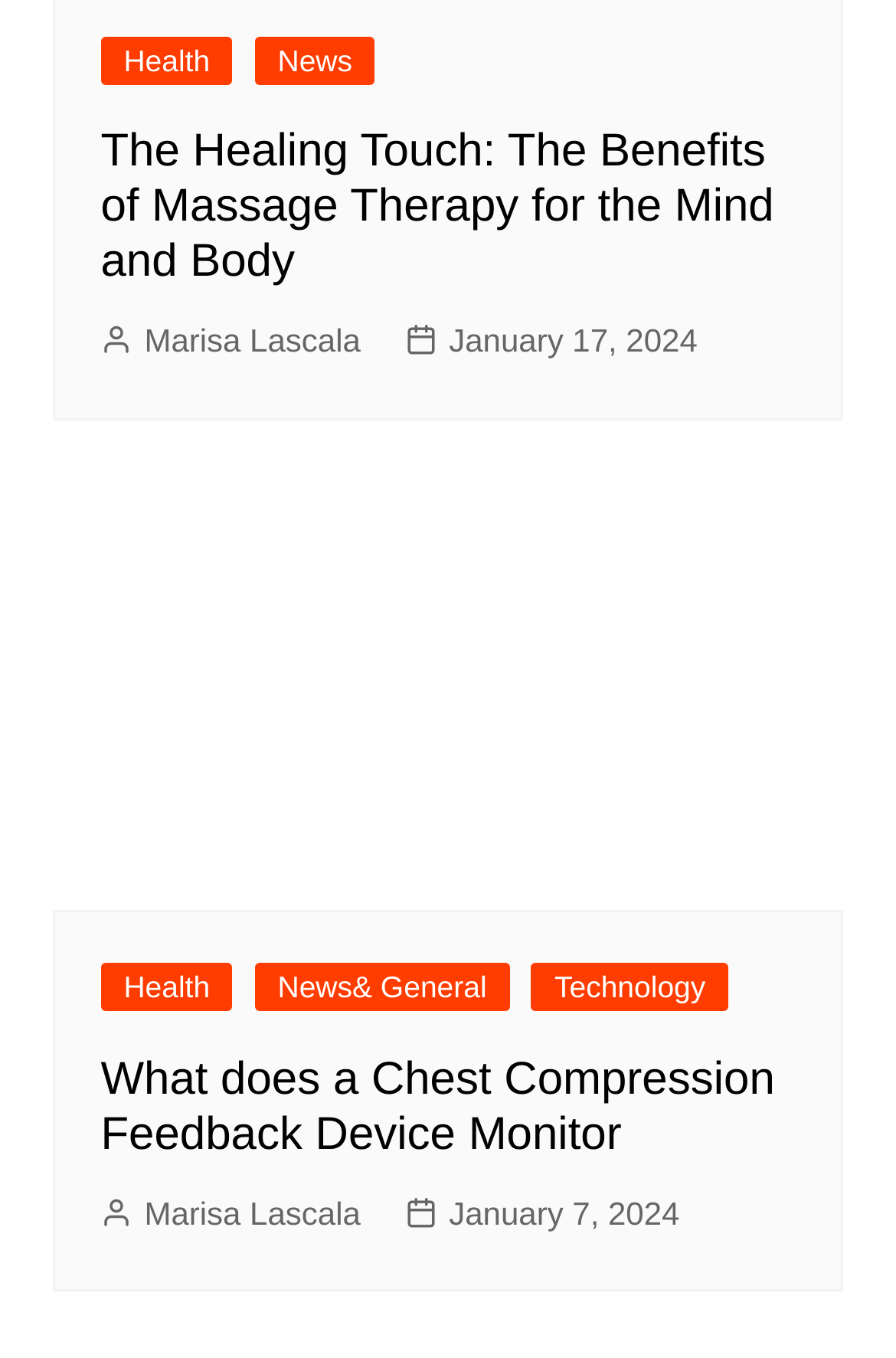Please give a succinct answer to the question in one word or phrase:
What is the date of the first article?

January 17, 2024